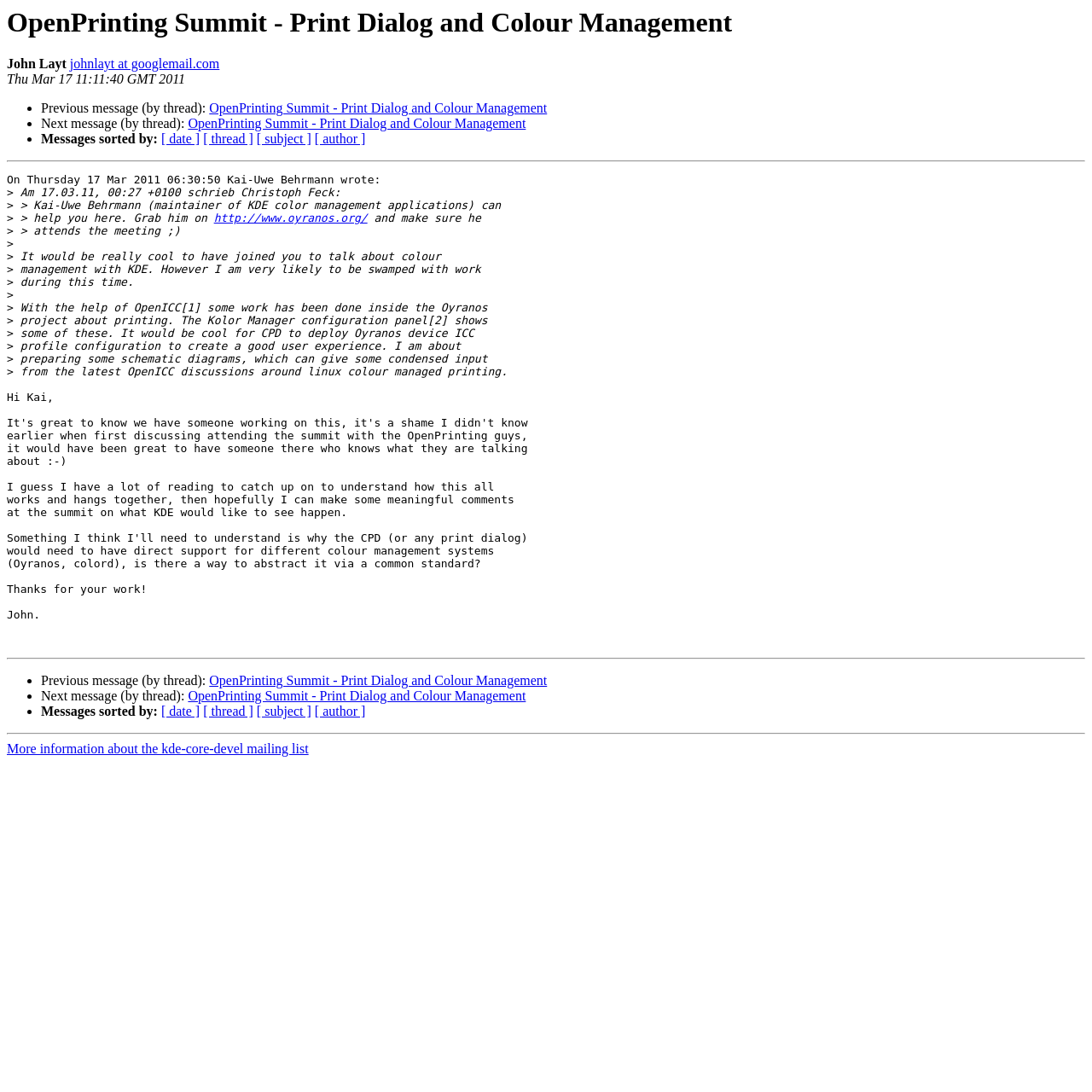Determine the coordinates of the bounding box for the clickable area needed to execute this instruction: "Visit John Layt's email".

[0.064, 0.052, 0.201, 0.065]